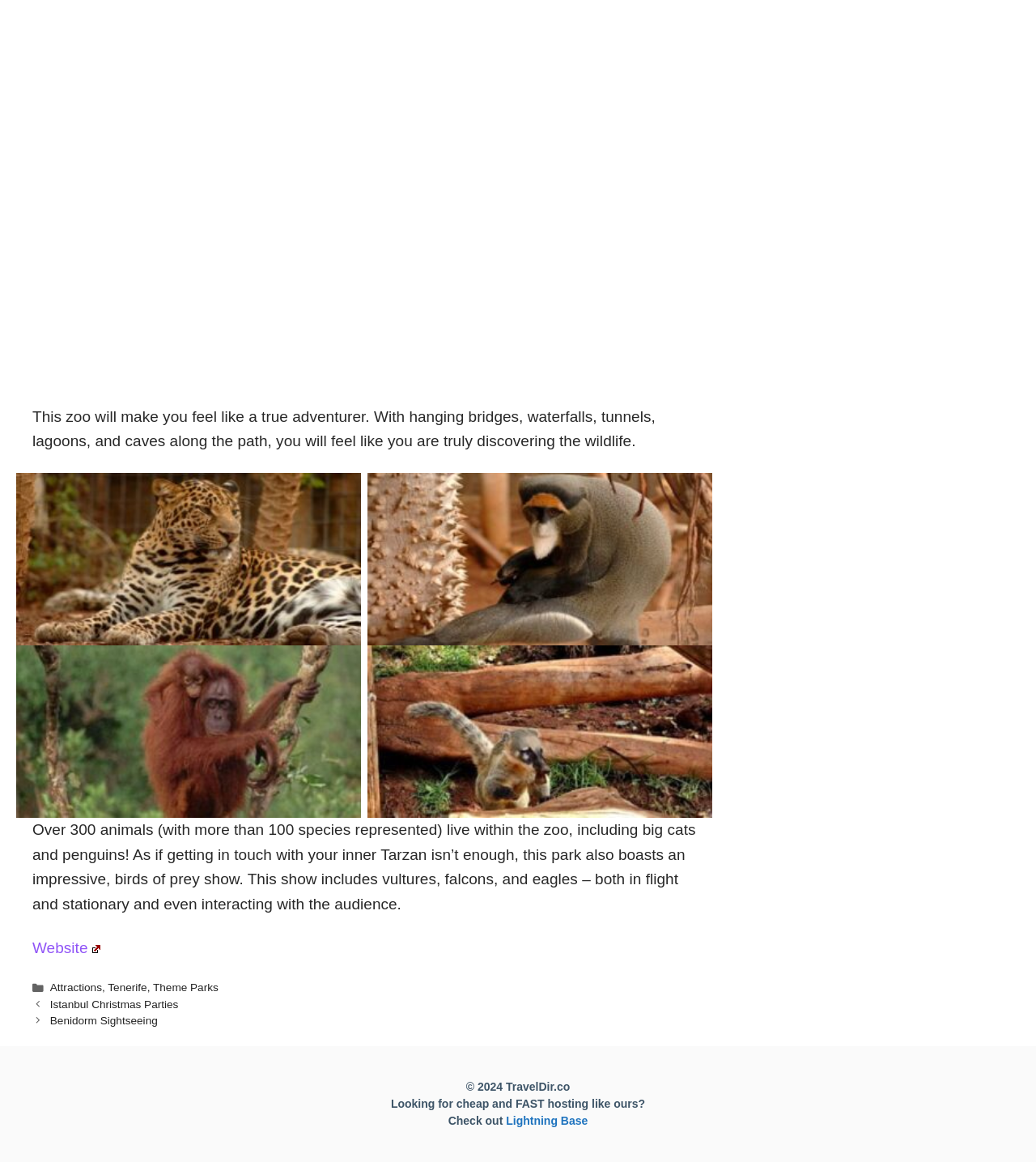Find the bounding box coordinates for the HTML element described as: "Istanbul Christmas Parties". The coordinates should consist of four float values between 0 and 1, i.e., [left, top, right, bottom].

[0.048, 0.859, 0.172, 0.87]